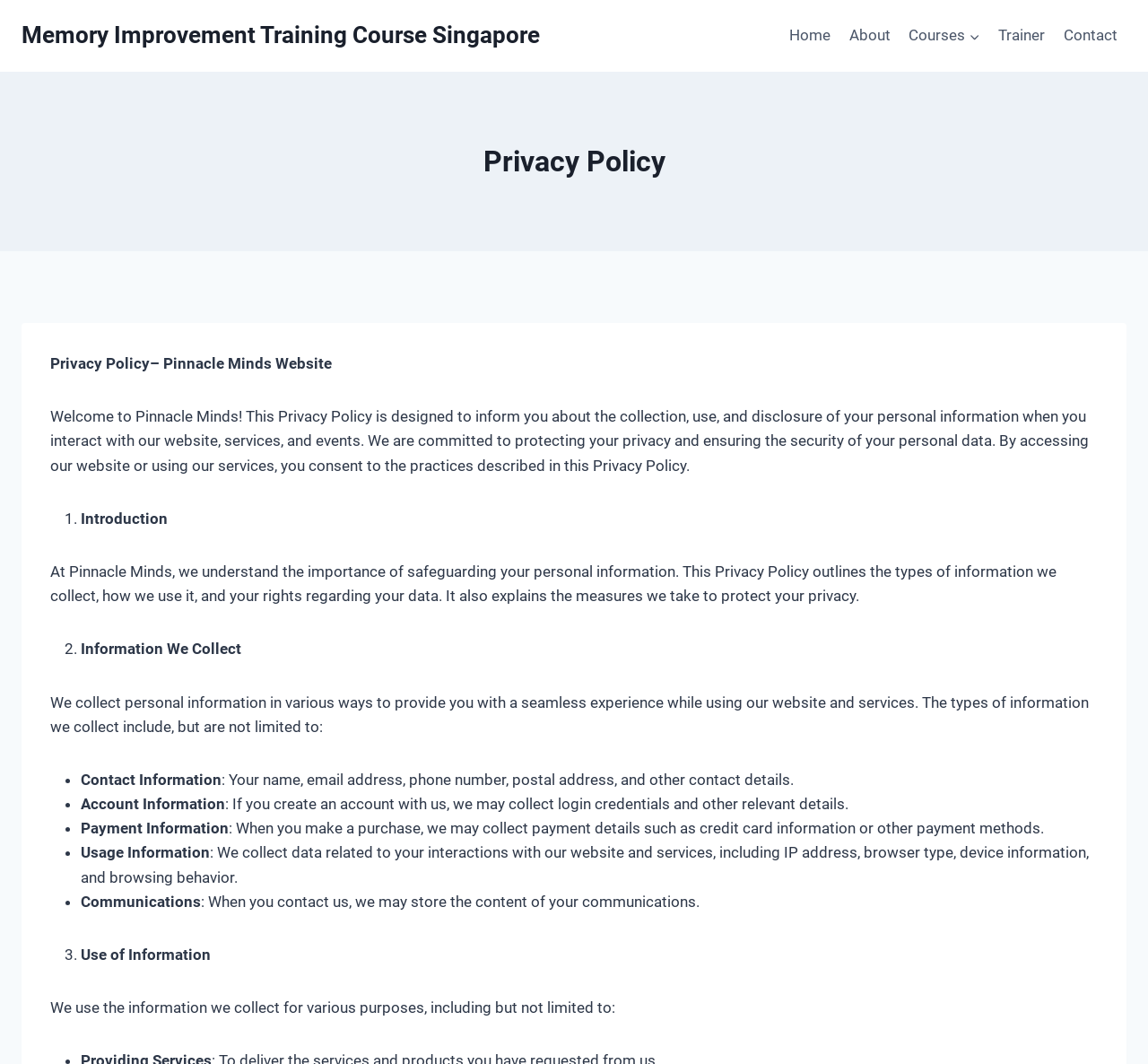Using the information in the image, give a detailed answer to the following question: What is the website committed to protecting?

I determined the answer by reading the text 'We are committed to protecting your privacy and ensuring the security of your personal data.' which indicates the website's commitment to protecting privacy and security of personal data.